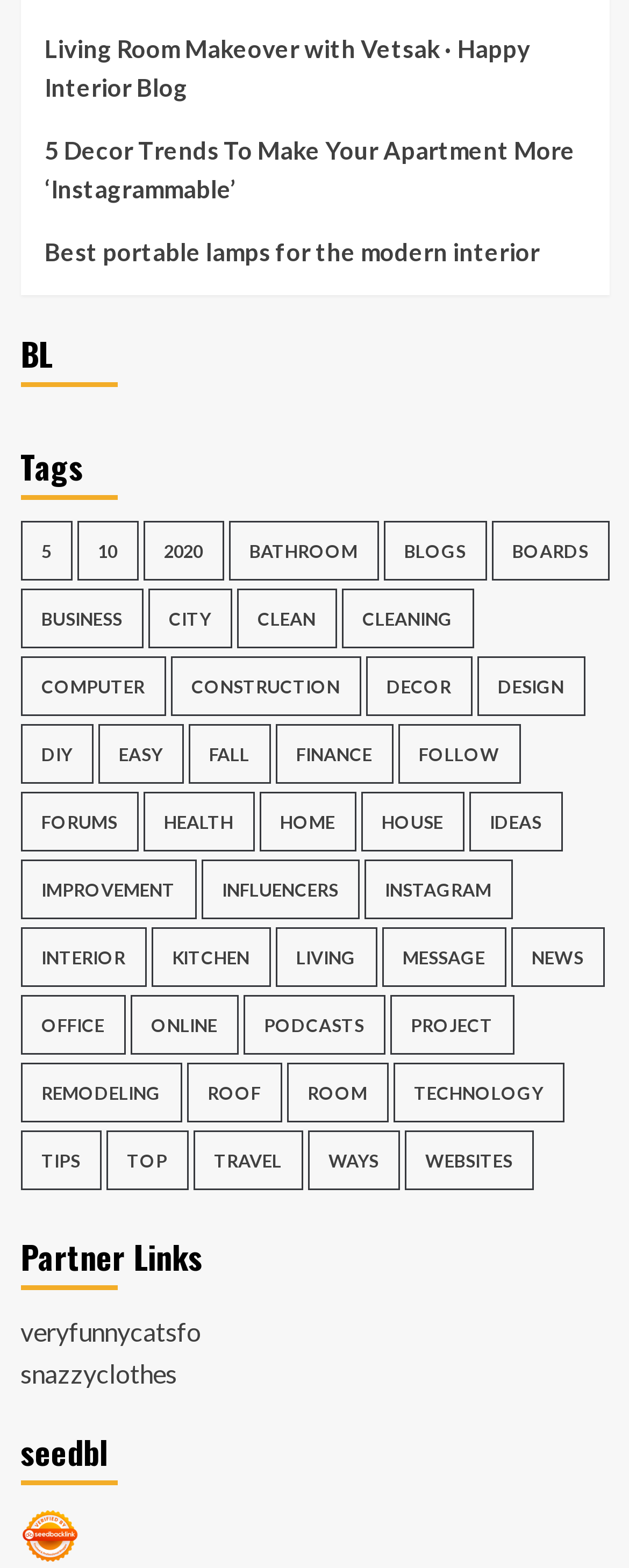Please identify the bounding box coordinates of the element on the webpage that should be clicked to follow this instruction: "Explore the 'Design' tag". The bounding box coordinates should be given as four float numbers between 0 and 1, formatted as [left, top, right, bottom].

[0.758, 0.419, 0.929, 0.457]